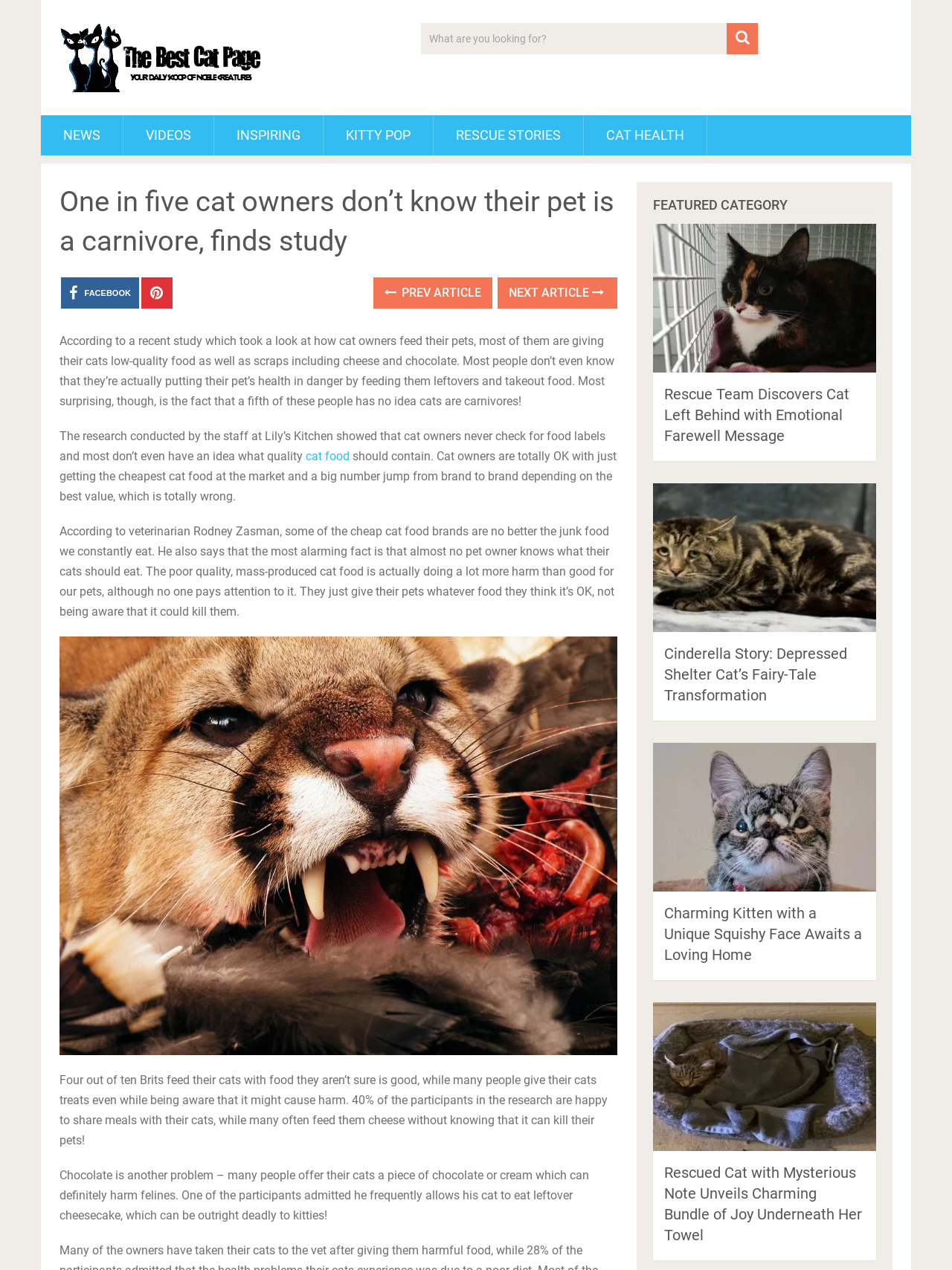Provide the bounding box coordinates of the UI element that matches the description: "alt="The Best Cat Page"".

[0.062, 0.018, 0.281, 0.074]